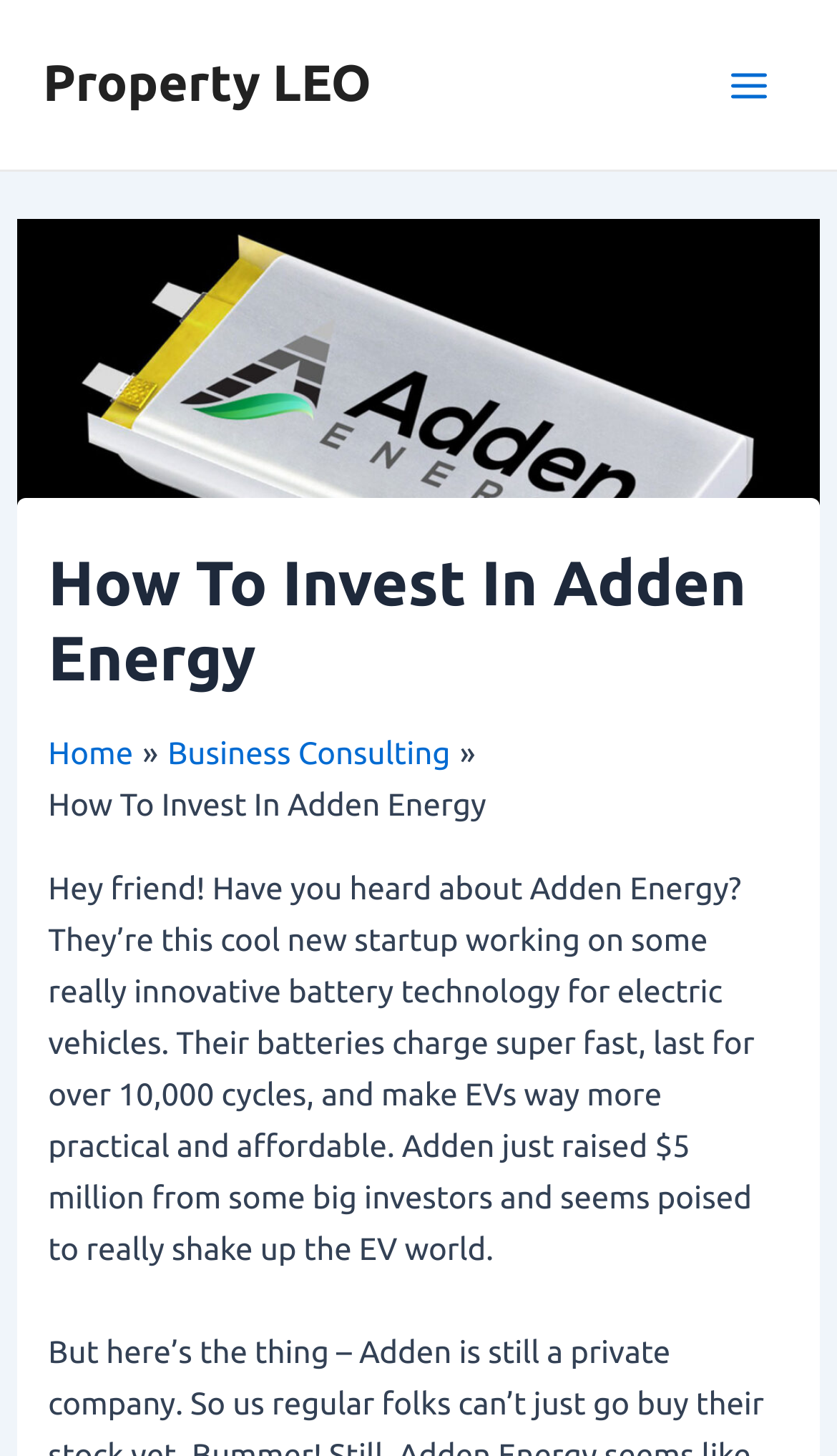Give a succinct answer to this question in a single word or phrase: 
What is Adden Energy working on?

battery technology